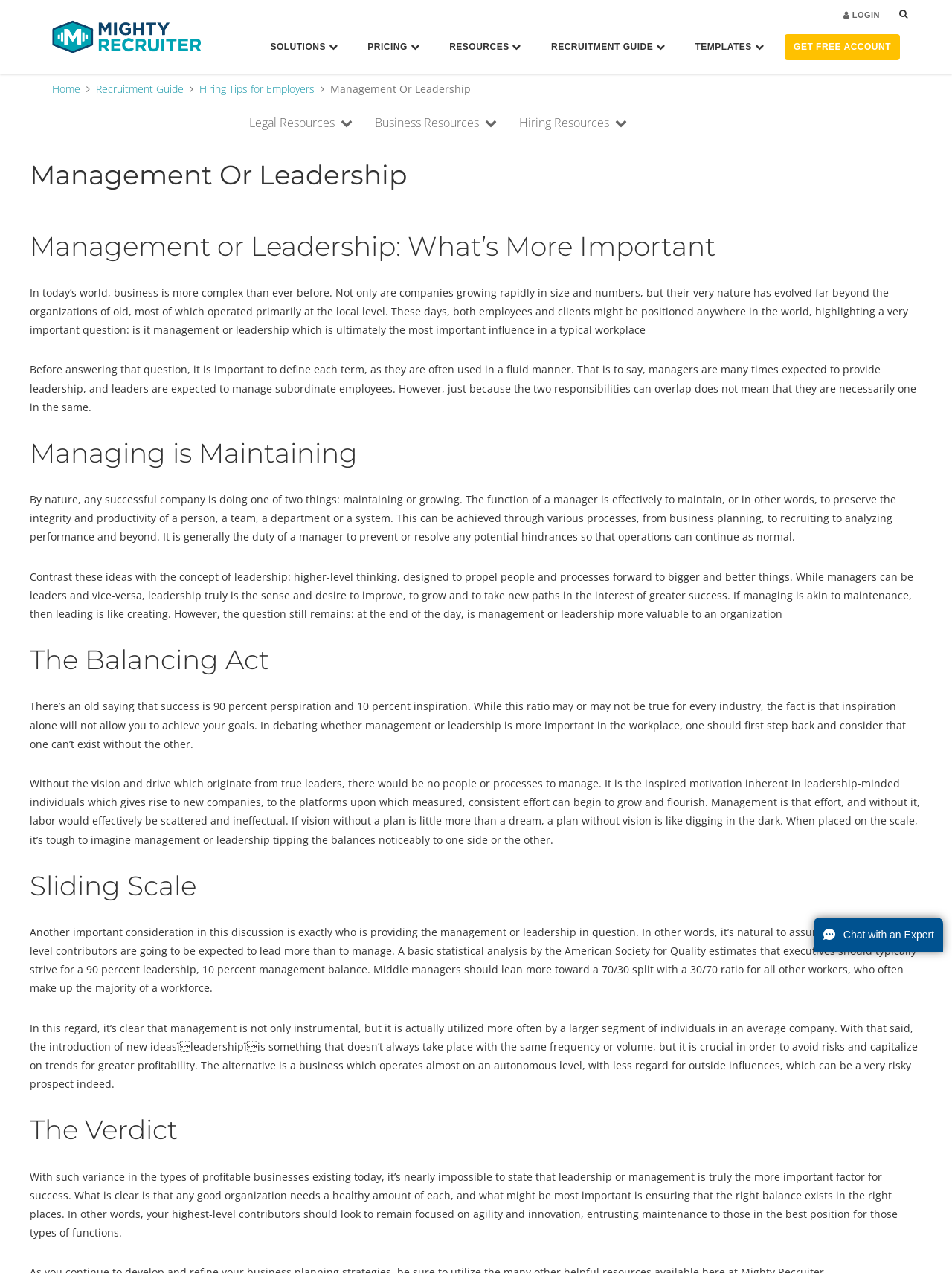Produce an elaborate caption capturing the essence of the webpage.

The webpage is about the importance of management and leadership in today's complex business world. At the top, there is a navigation menu with links to "Skip to content", "MightyRecruiter", "LOGIN", and several other options. Below the navigation menu, there is a header section with a logo and a title "Management Or Leadership | MightyRecruiter". 

On the left side, there is a sidebar with links to "Home", "Recruitment Guide", "Hiring Tips for Employers", and other resources. On the right side, there is a call-to-action button "GET FREE ACCOUNT". 

The main content of the webpage is divided into several sections, each with a heading. The first section is an introduction to the topic, discussing how businesses have evolved and the importance of management and leadership. The subsequent sections explore the differences between management and leadership, with headings such as "Managing is Maintaining", "The Balancing Act", "Sliding Scale", and "The Verdict". 

Throughout the main content, there are several paragraphs of text discussing the roles of management and leadership, their importance, and how they complement each other. The text is well-structured and easy to follow, with clear headings and concise language. 

At the bottom of the page, there is a live chat button "Chat with an Expert" that allows users to interact with a live expert. Overall, the webpage is well-organized and easy to navigate, with a clear focus on the topic of management and leadership in business.